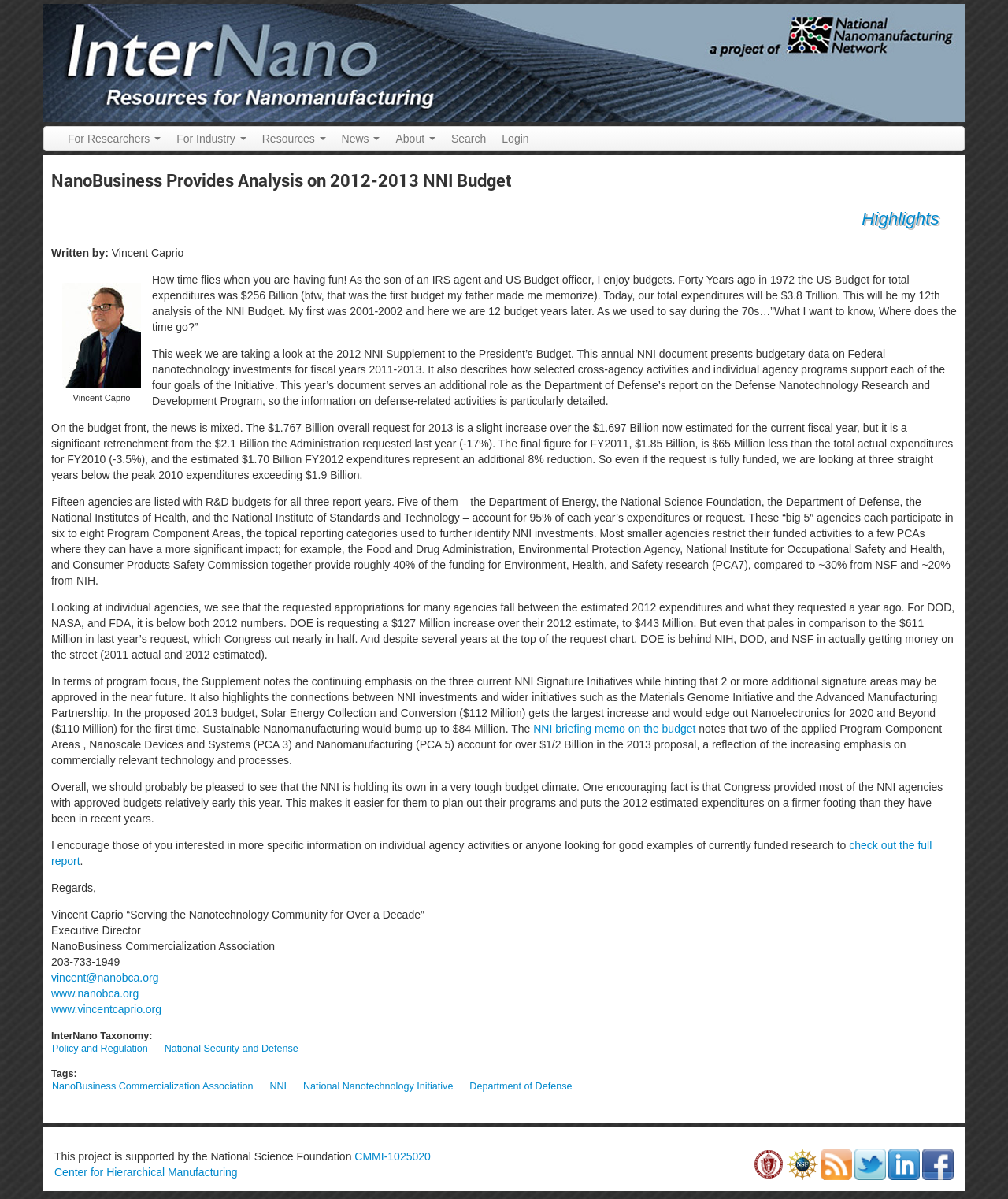Please determine the bounding box coordinates for the element that should be clicked to follow these instructions: "Follow InterNano on Twitter".

[0.848, 0.957, 0.879, 0.983]